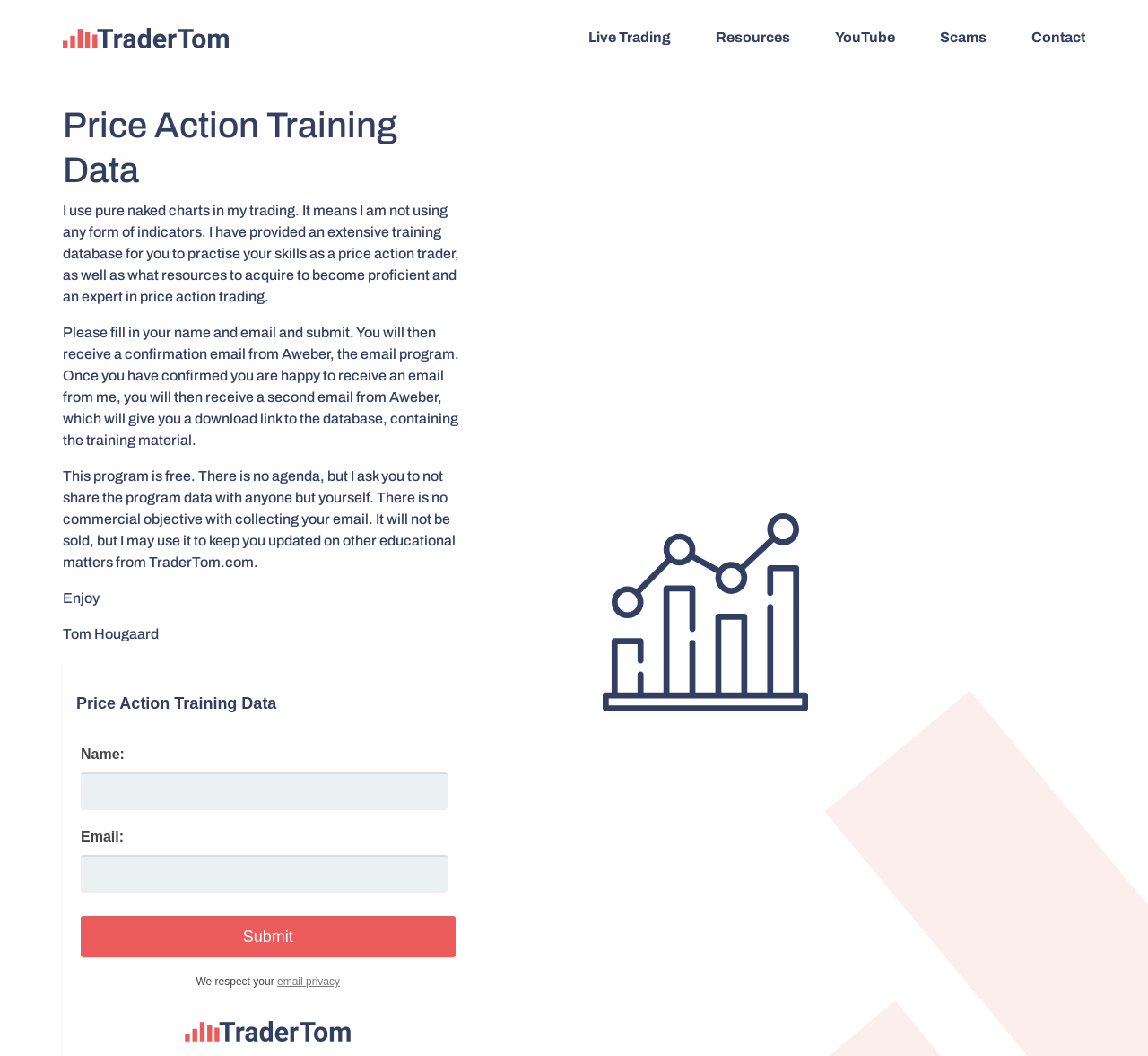Kindly determine the bounding box coordinates of the area that needs to be clicked to fulfill this instruction: "Enter your name".

[0.07, 0.731, 0.39, 0.767]